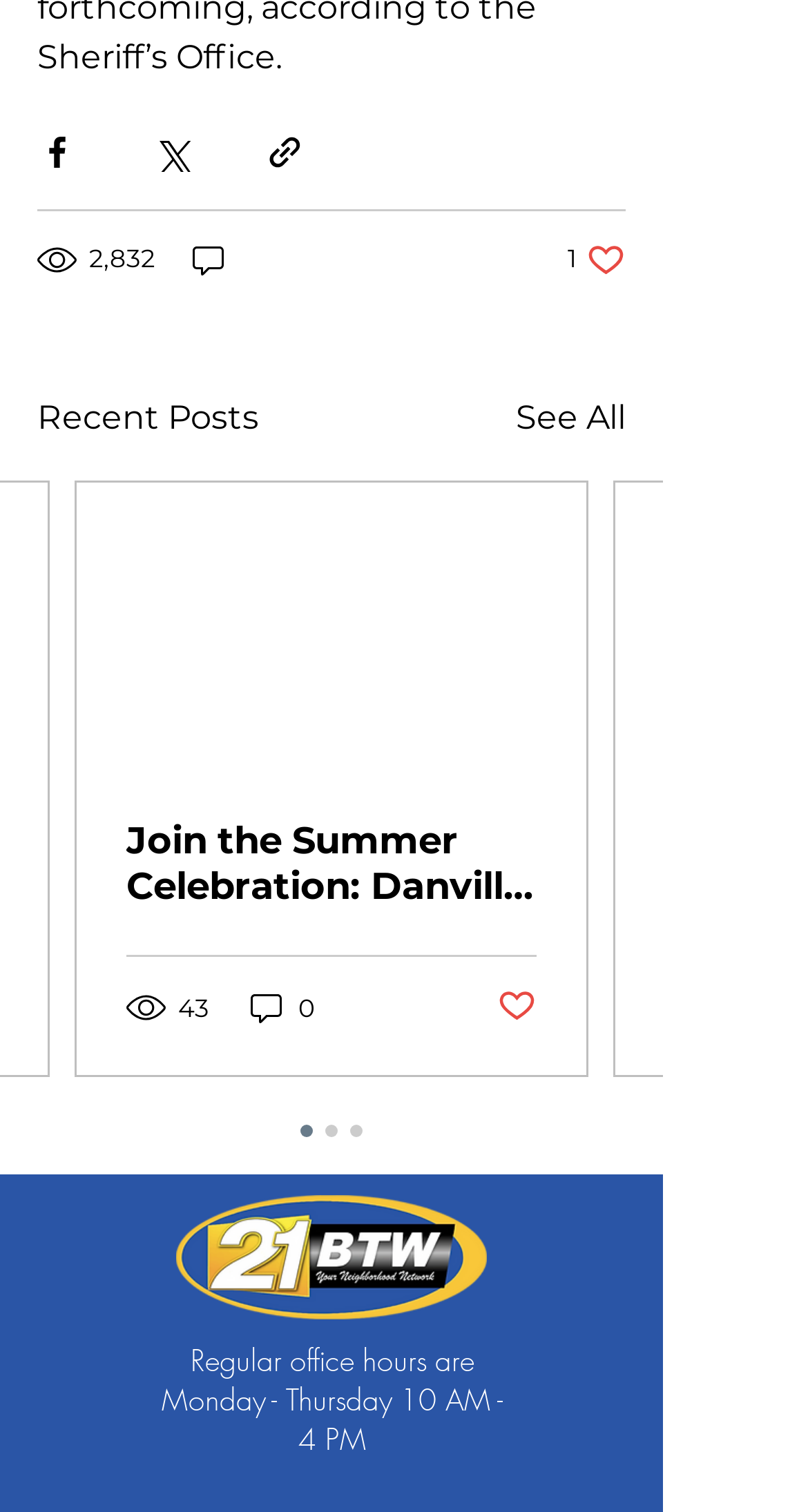Determine the bounding box coordinates for the area you should click to complete the following instruction: "Like the post".

[0.615, 0.652, 0.664, 0.68]